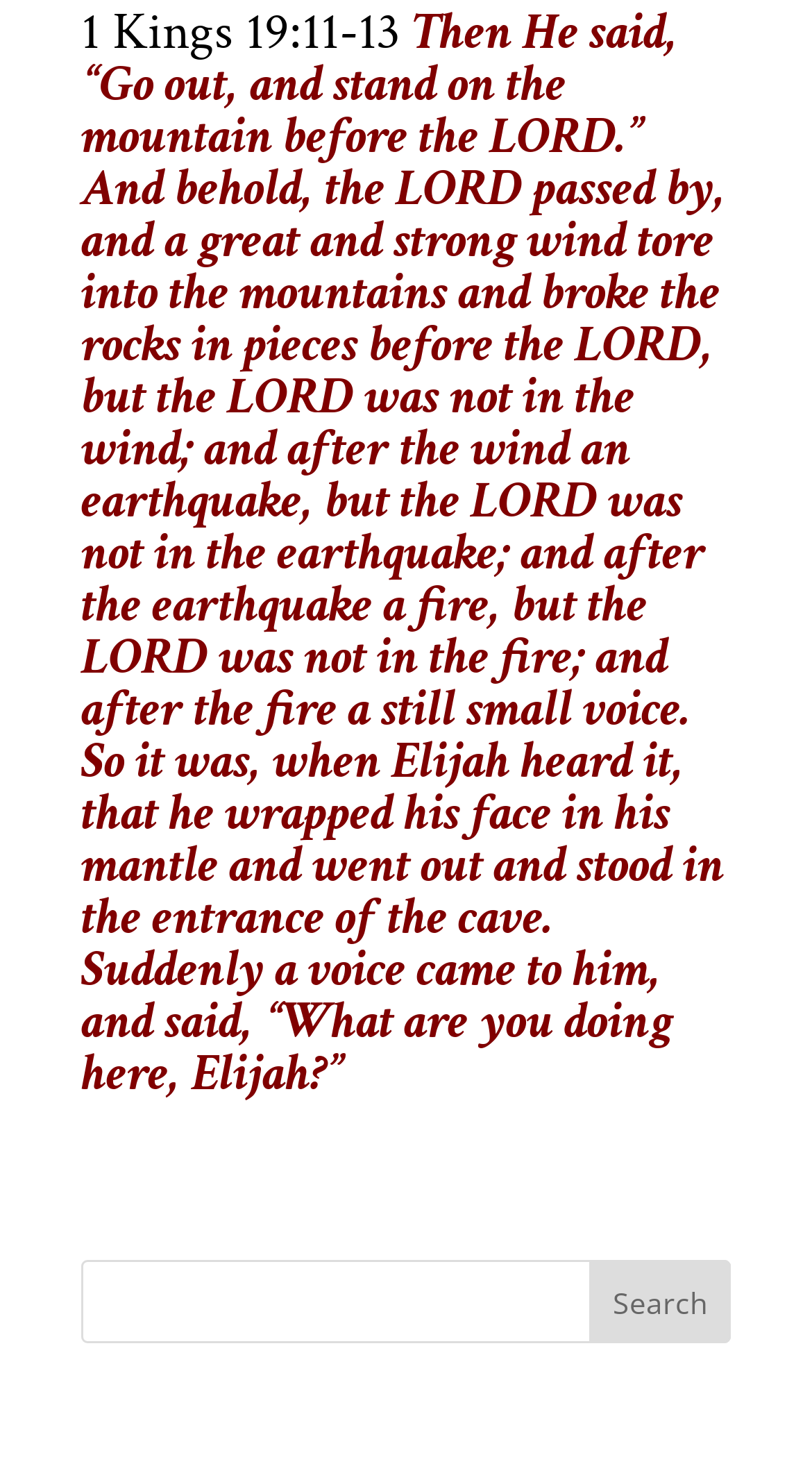Please determine the bounding box coordinates for the UI element described as: "name="s"".

[0.1, 0.861, 0.9, 0.918]